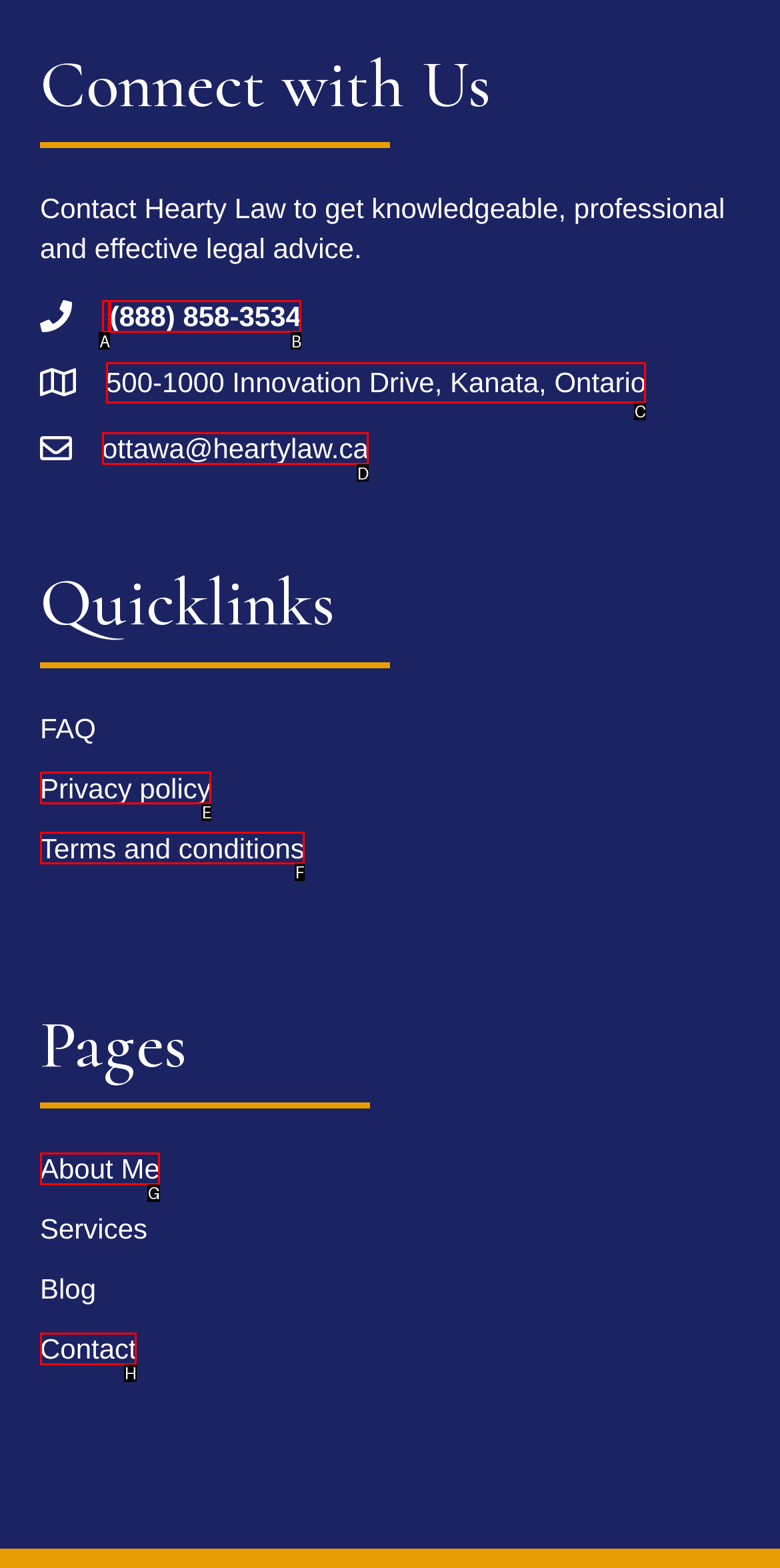Tell me which one HTML element I should click to complete the following task: Get directions to the office Answer with the option's letter from the given choices directly.

C